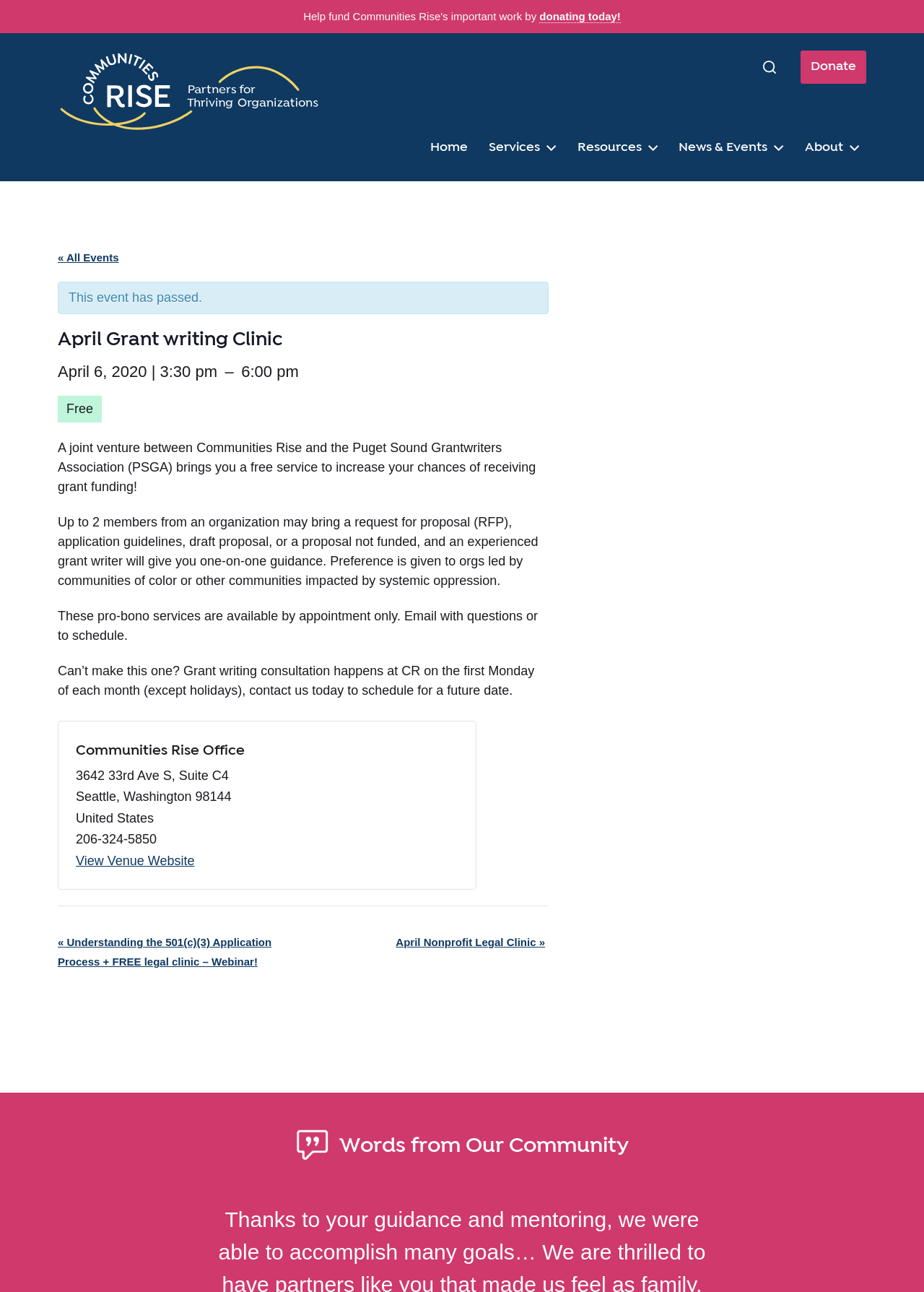Please respond in a single word or phrase: 
What is the frequency of the grant writing consultation?

First Monday of each month